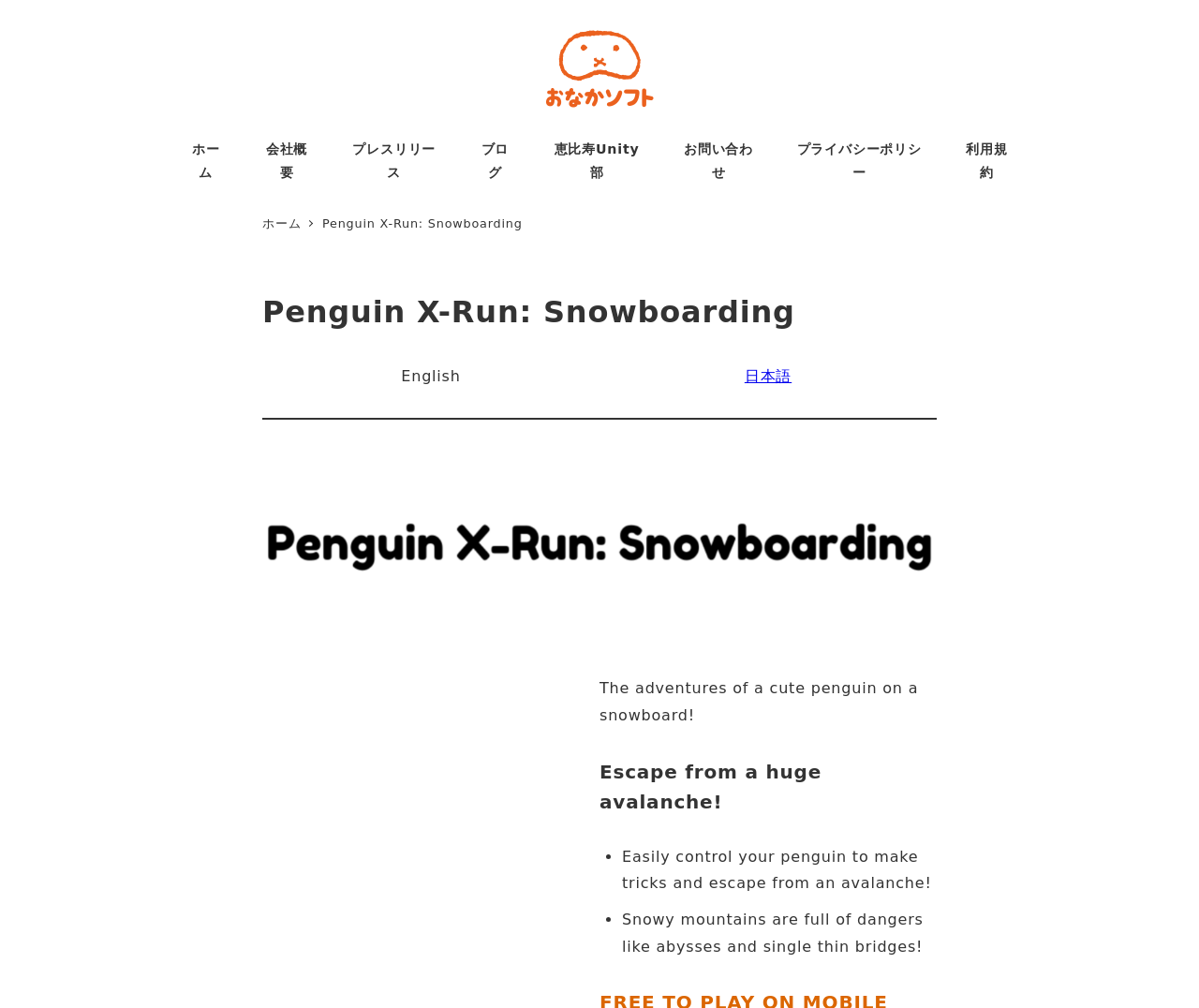Find the bounding box coordinates for the HTML element described as: "会社概要". The coordinates should consist of four float values between 0 and 1, i.e., [left, top, right, bottom].

[0.203, 0.118, 0.276, 0.202]